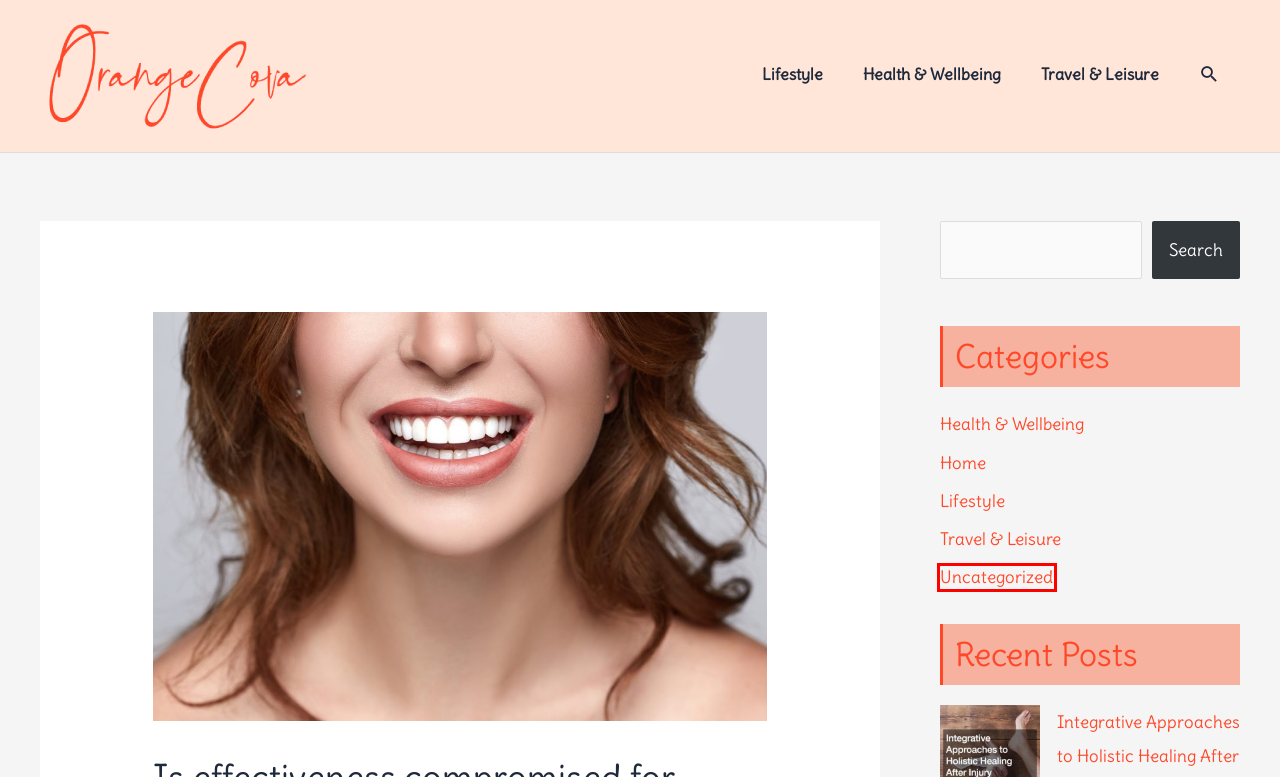Evaluate the webpage screenshot and identify the element within the red bounding box. Select the webpage description that best fits the new webpage after clicking the highlighted element. Here are the candidates:
A. Step into the Orange Cova World: Where Lifestyle Thrives
B. Travel & Leisure Archives - Orange Cova
C. Are braces better than Invisalign? | Dentistry IQ
D. Important Life Lessons Youll Learn From a Life Coach - Orange Cova
E. Lifestyle Archives - Orange Cova
F. Uncategorized Archives - Orange Cova
G. Health & Wellbeing Archives - Orange Cova
H. Home Archives - Orange Cova

F